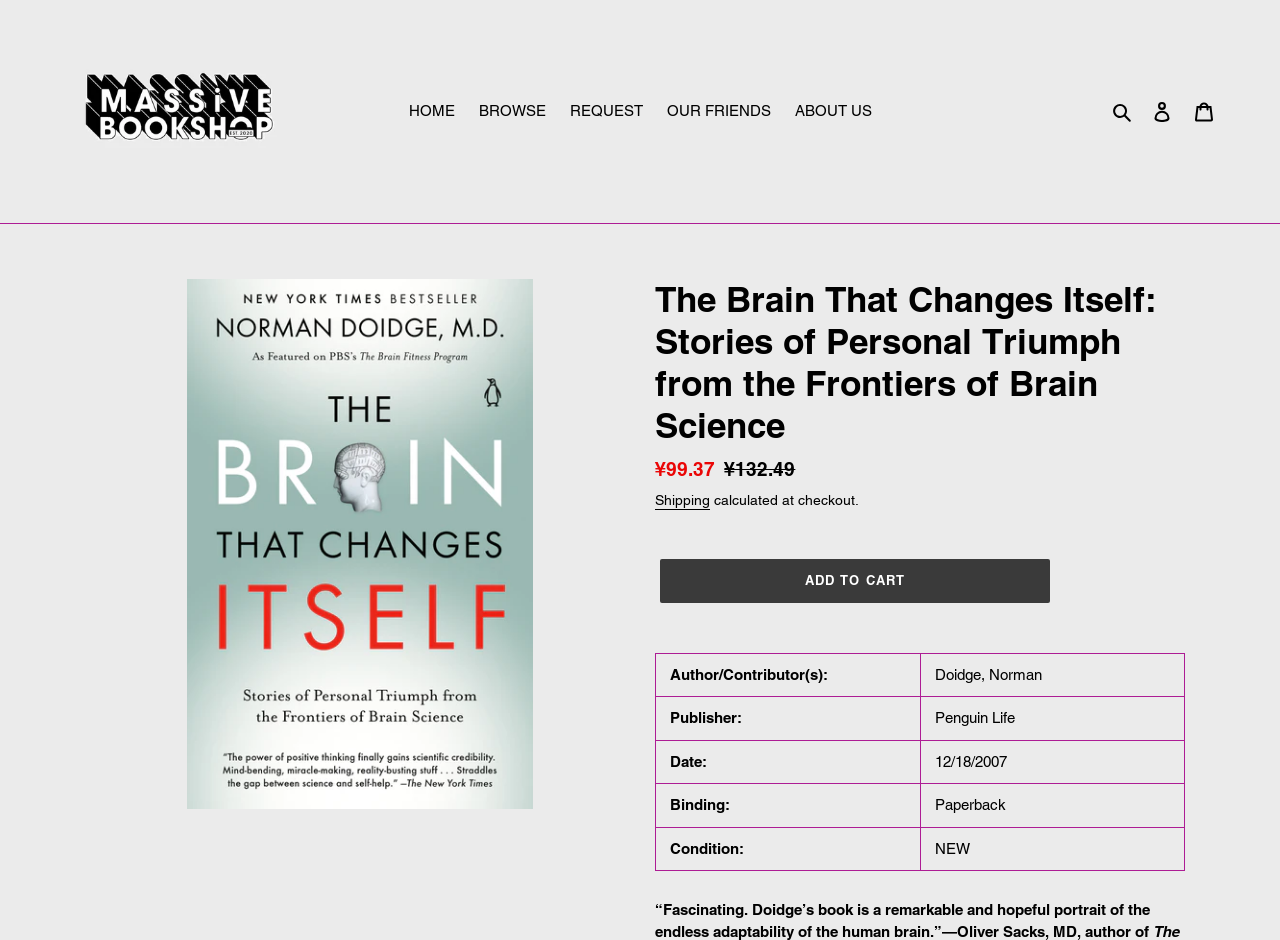What is the condition of the book?
Look at the image and respond with a one-word or short phrase answer.

NEW